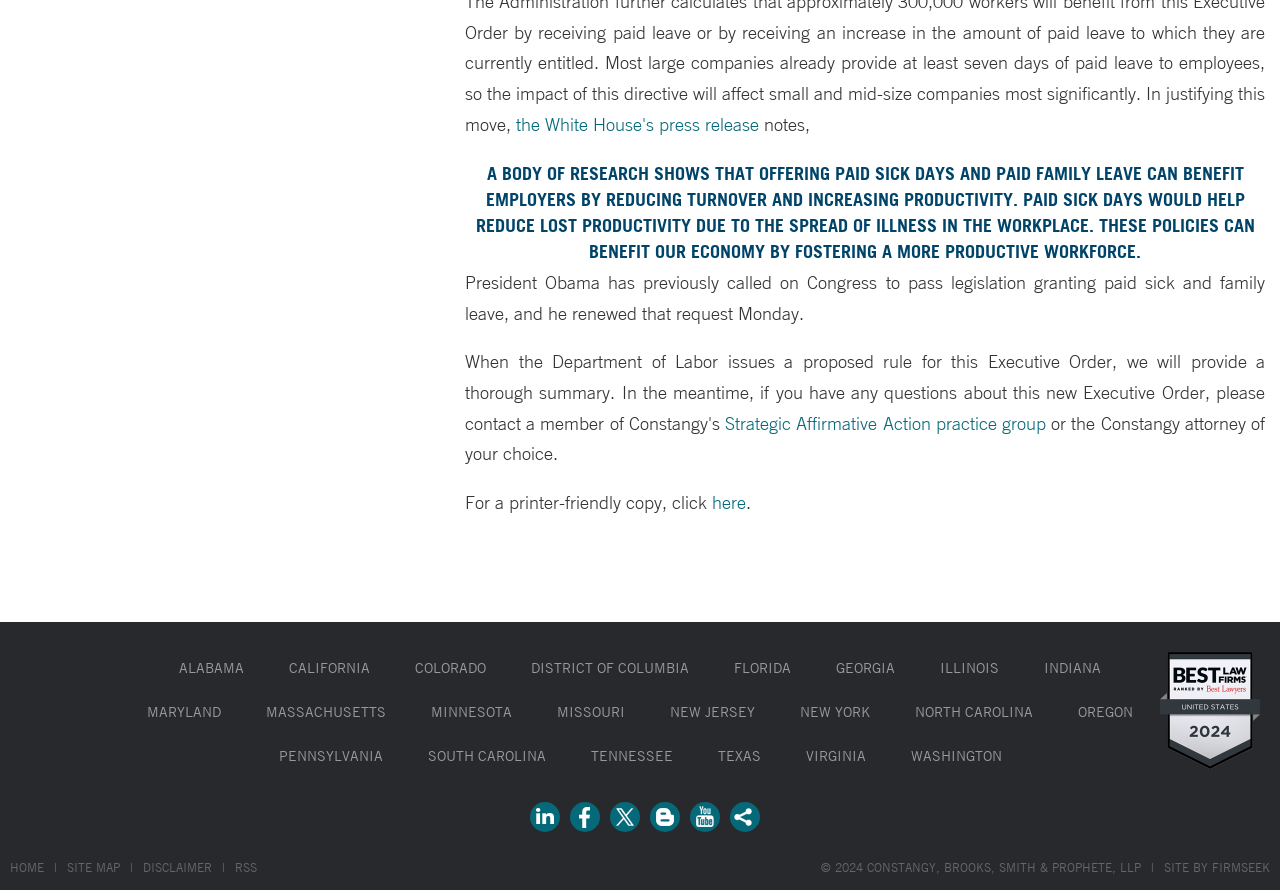Could you locate the bounding box coordinates for the section that should be clicked to accomplish this task: "View the printer-friendly copy".

[0.556, 0.551, 0.583, 0.576]